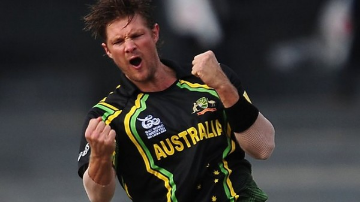Explain what the image portrays in a detailed manner.

The image features Shane Watson, an Australian cricketer, captured in a dynamic moment of celebration during a match. He is visibly excited, with a determined expression on his face, raising his fists triumphantly. Watson is wearing a black cricket jersey adorned with green and gold stripes, symbolizing the Australian national team. This image represents his performance in a crucial match where he played a key role, ultimately being named ‘Player of the match’ for his all-round contribution, which included taking three wickets and scoring 51 runs. This achievement helped lead Australia to victory against Ireland in the ICC World Twenty20 match held on September 19, 2012, at the R Premadasa Stadium in Colombo.